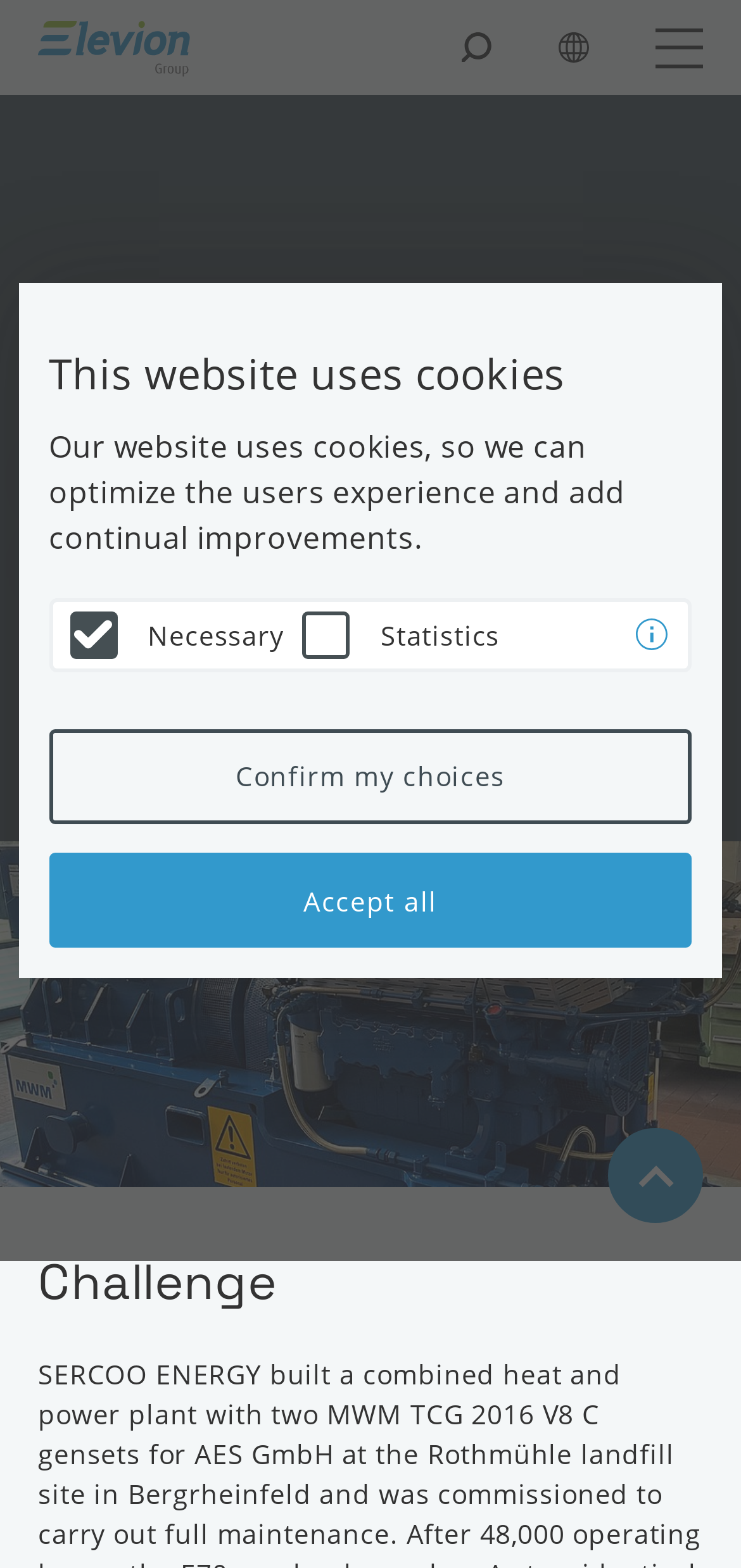Extract the primary header of the webpage and generate its text.

CHP remotorization in just 14 days